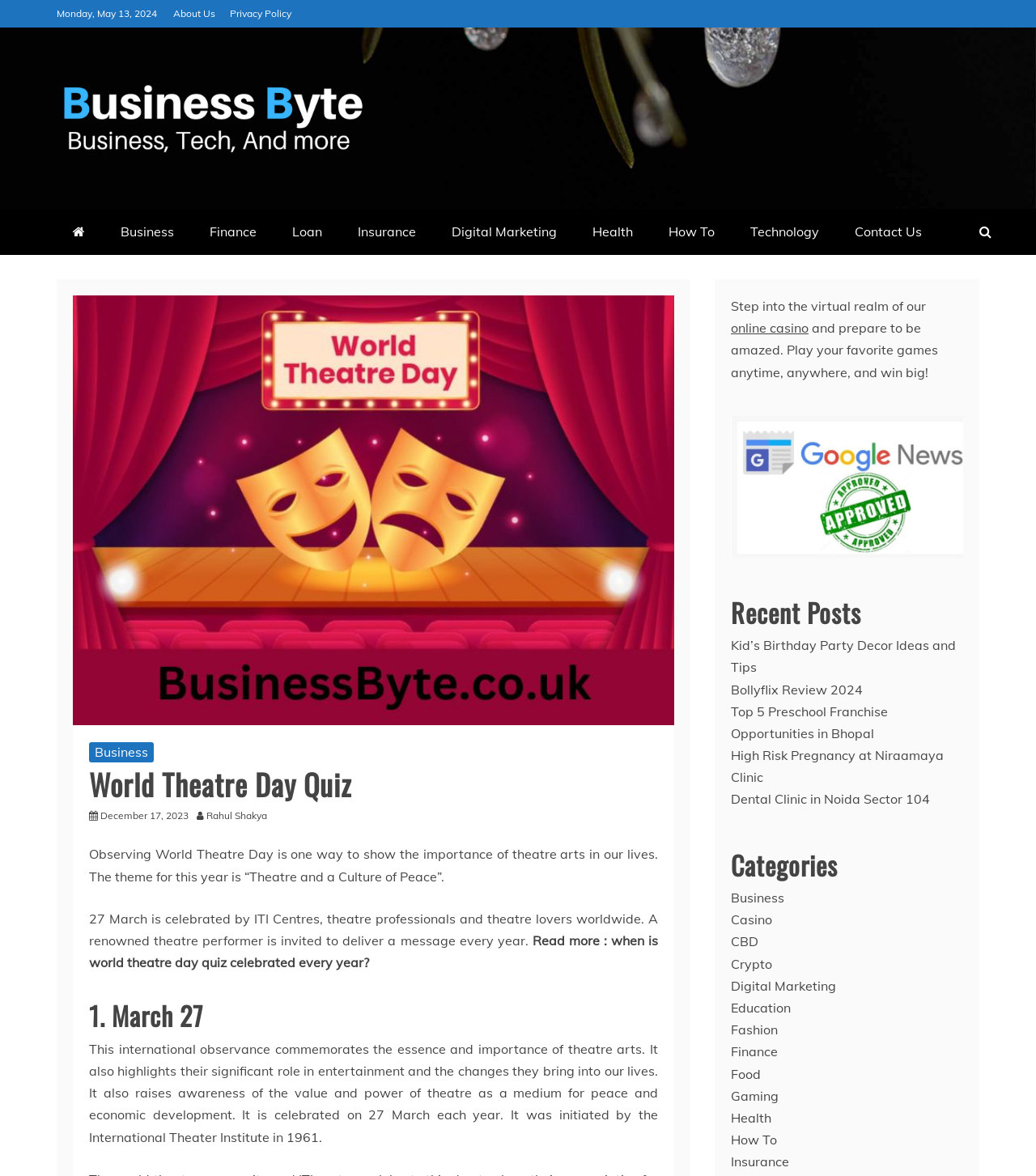Determine the bounding box coordinates for the region that must be clicked to execute the following instruction: "Click on the 'About Us' link".

[0.167, 0.006, 0.208, 0.017]